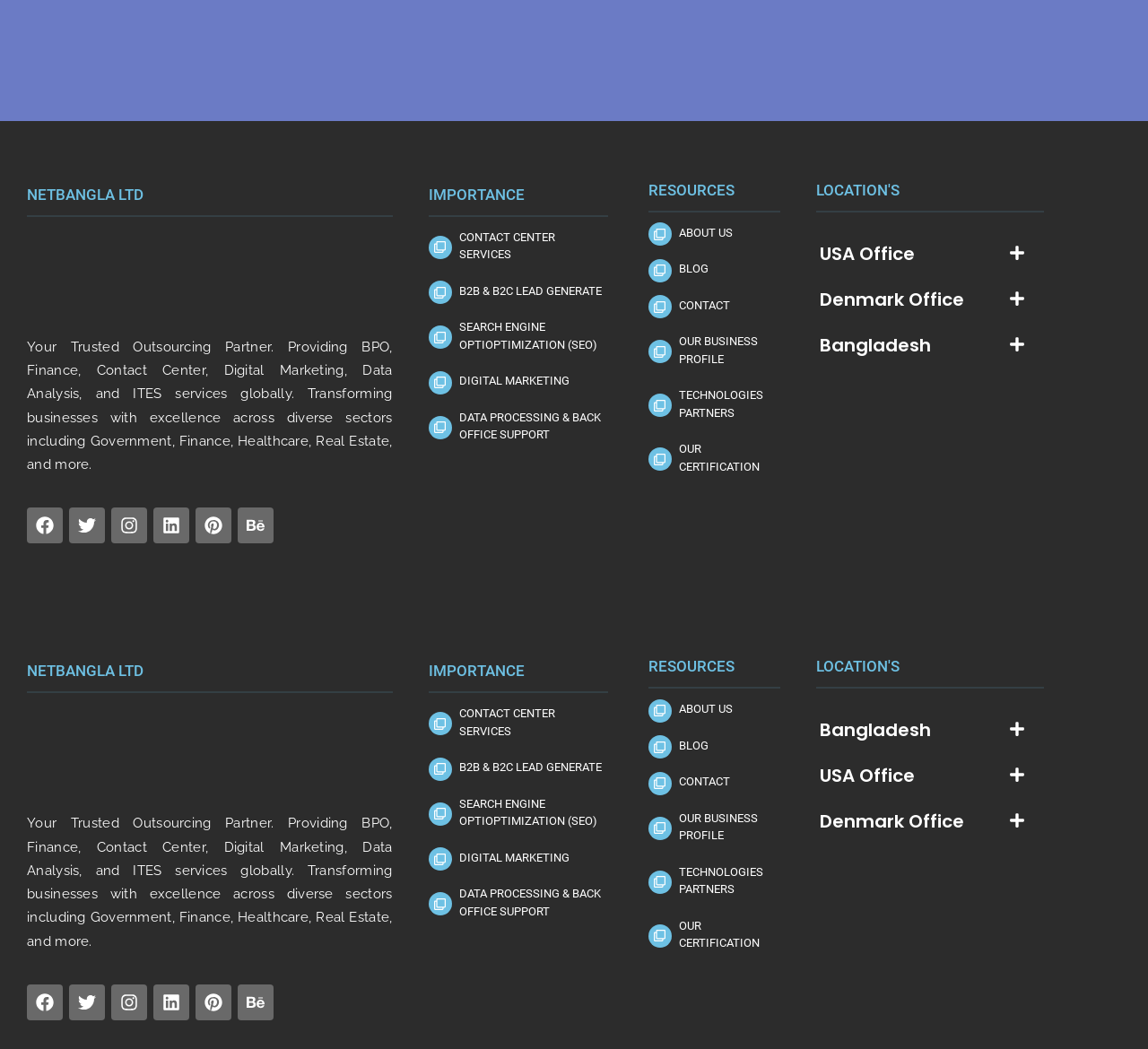Using the given element description, provide the bounding box coordinates (top-left x, top-left y, bottom-right x, bottom-right y) for the corresponding UI element in the screenshot: Search engine optioptimization (seo)

[0.4, 0.76, 0.52, 0.789]